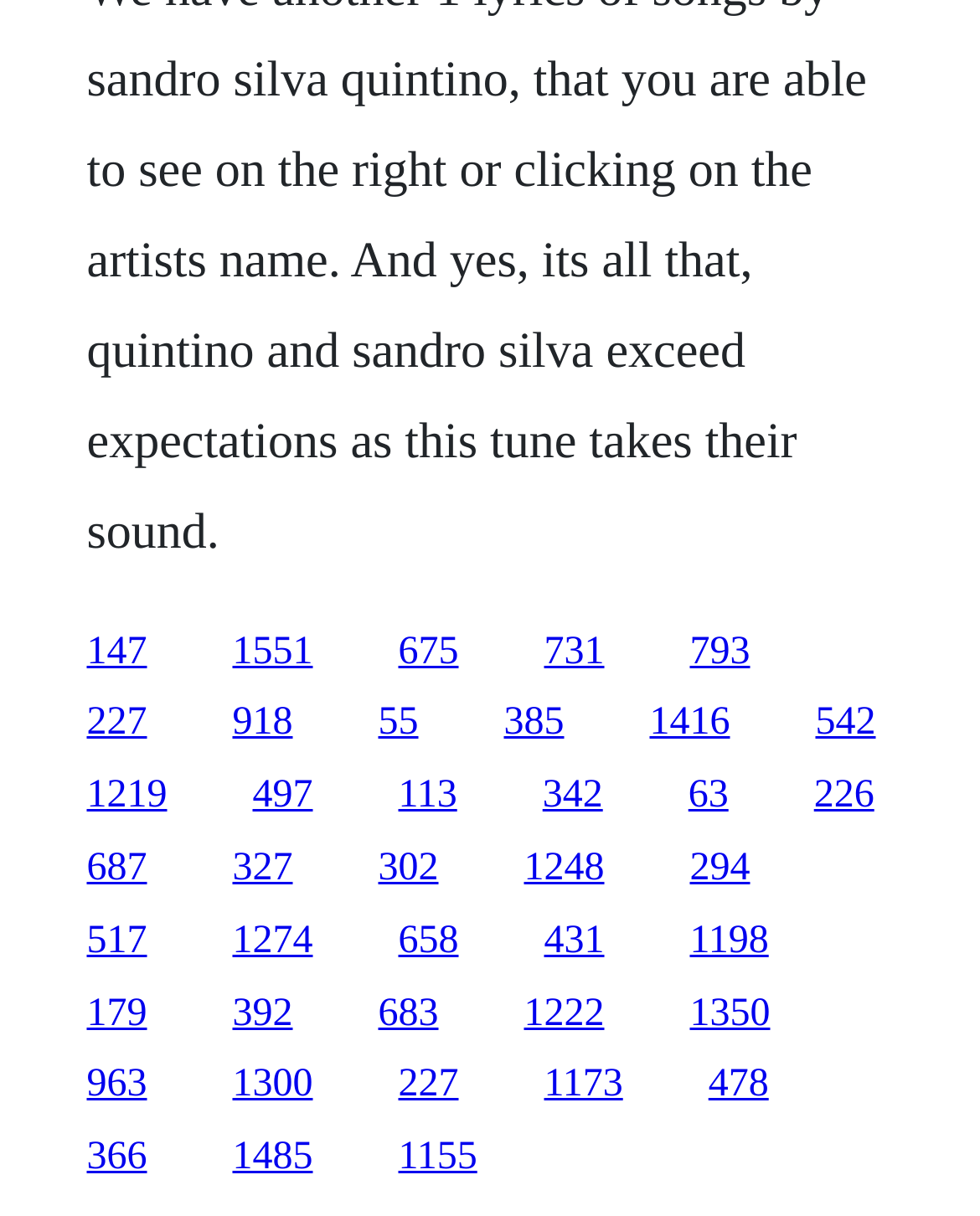Answer the question below with a single word or a brief phrase: 
What is the horizontal position of the link '542'?

Right of the link '385'